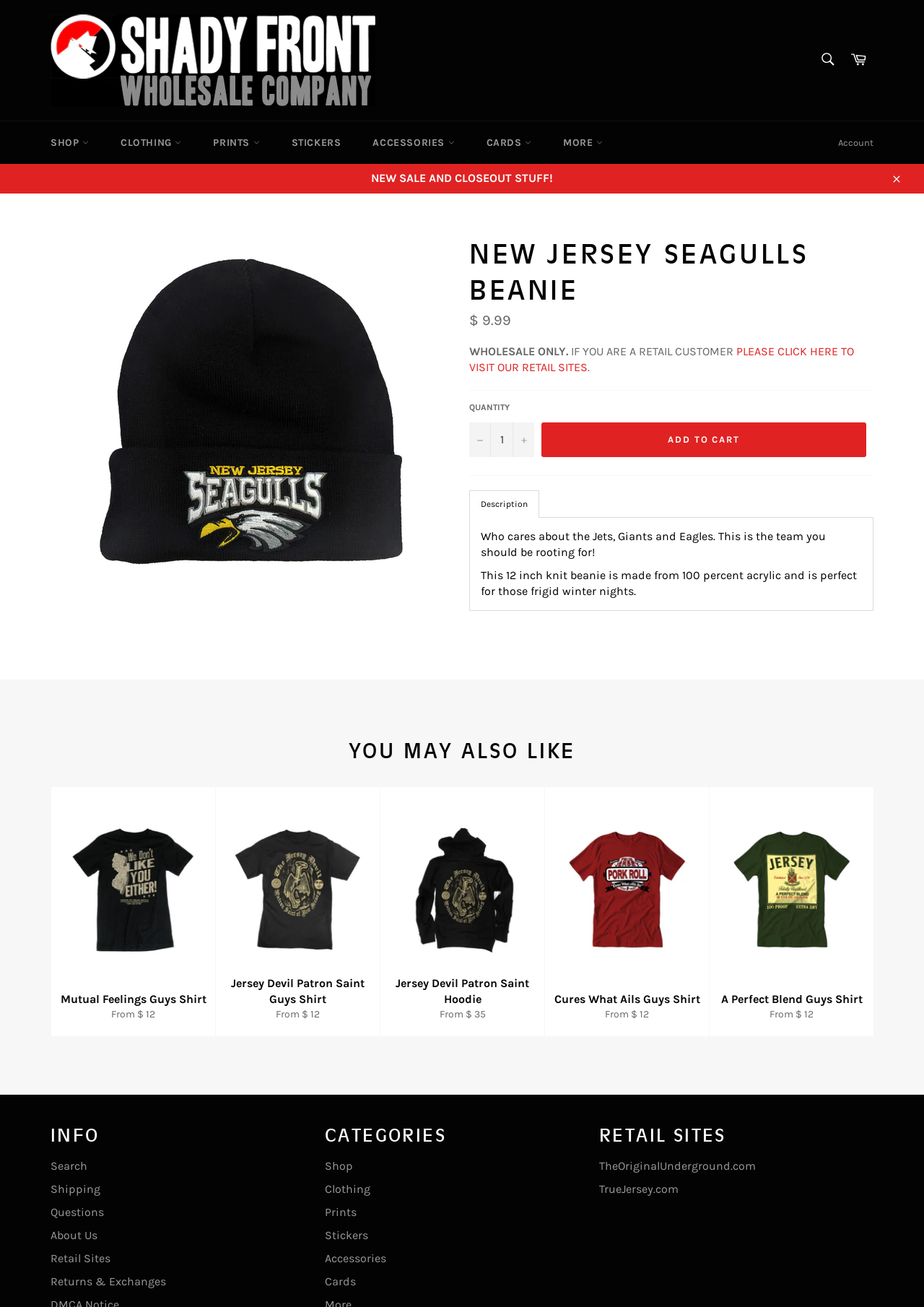Use one word or a short phrase to answer the question provided: 
What is the material of the New Jersey Seagulls Beanie?

100 percent acrylic